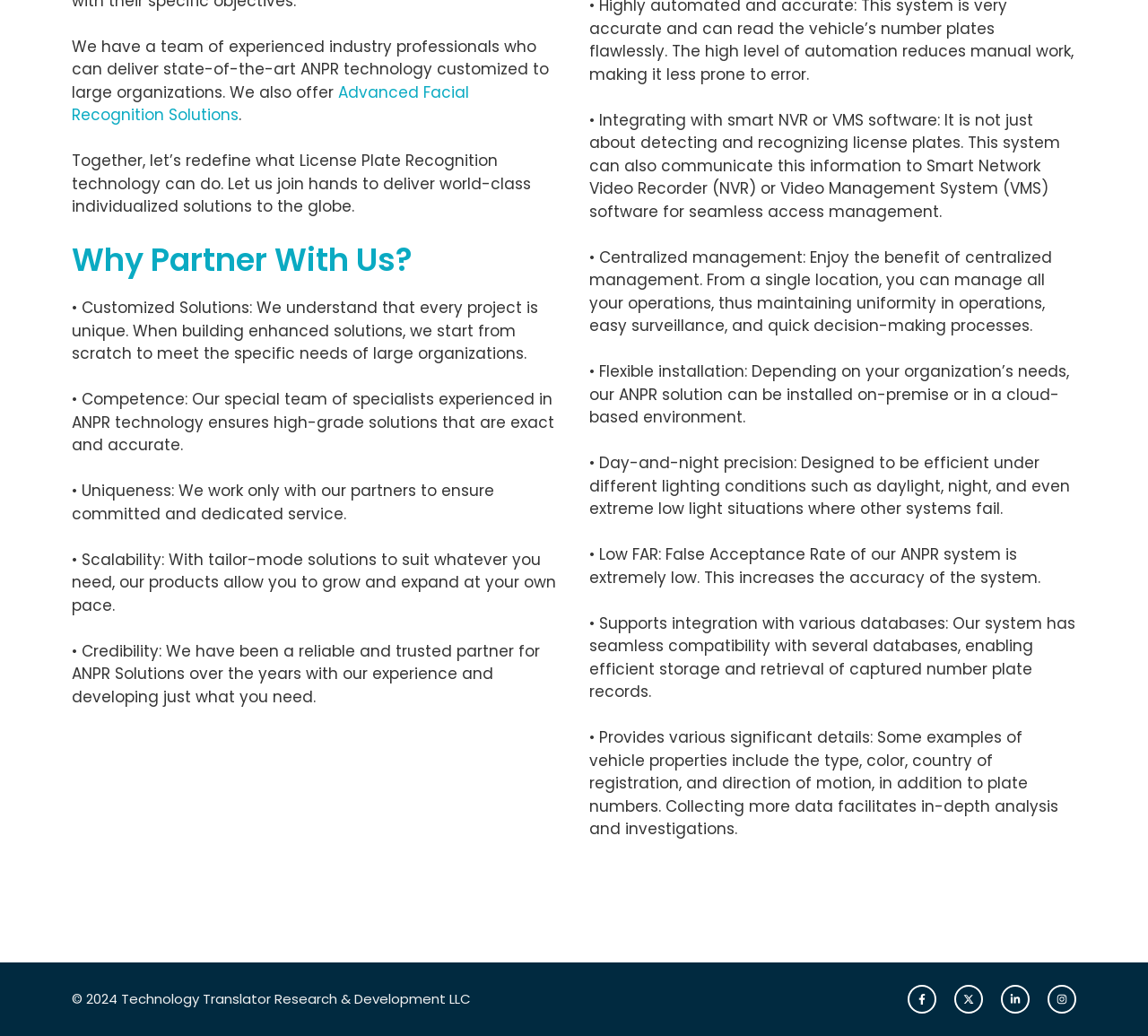Provide a brief response in the form of a single word or phrase:
What is the advantage of the system's ability to integrate with various databases?

Efficient storage and retrieval